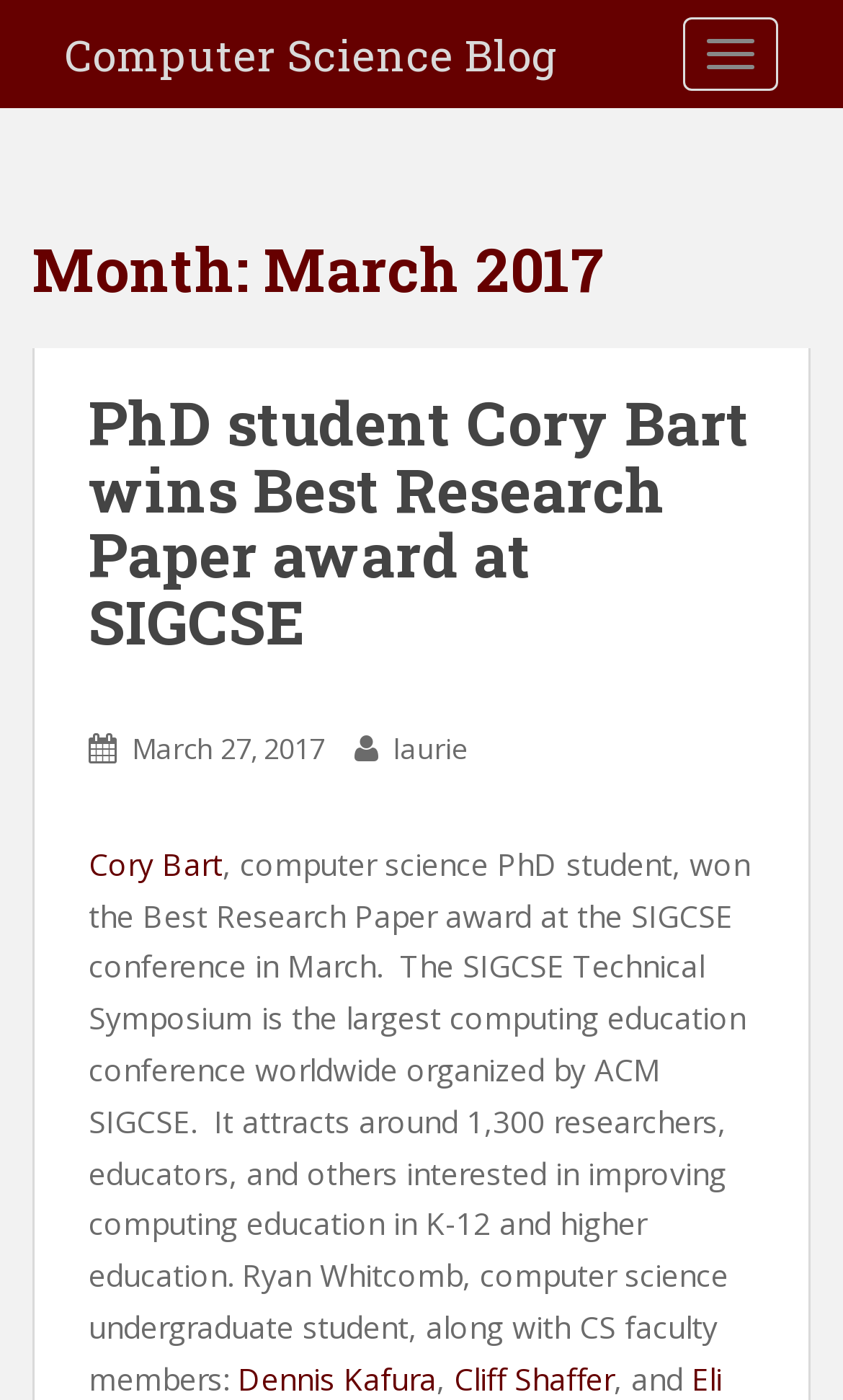Describe the webpage in detail, including text, images, and layout.

The webpage is a blog page from the Computer Science department, specifically showcasing events and achievements from March 2017. At the top-right corner, there is a button labeled "TOGGLE NAVIGATION". Below it, on the top-left side, is a link to the "Computer Science Blog" homepage. 

The main content area is divided into sections, with a header section that displays the month and year, "Month: March 2017". Below this header, there are several articles or news items. The first article has a heading that reads "PhD student Cory Bart wins Best Research Paper award at SIGCSE" and is accompanied by a link to the article. To the right of the article title, there is a link showing the date "March 27, 2017", and another link to the author "laurie". 

The article itself describes Cory Bart, a computer science PhD student, winning the Best Research Paper award at the SIGCSE conference. The text also mentions Ryan Whitcomb, a computer science undergraduate student, and CS faculty members Dennis Kafura and Cliff Shaffer. There are links to the names of these individuals, allowing users to access more information about them.